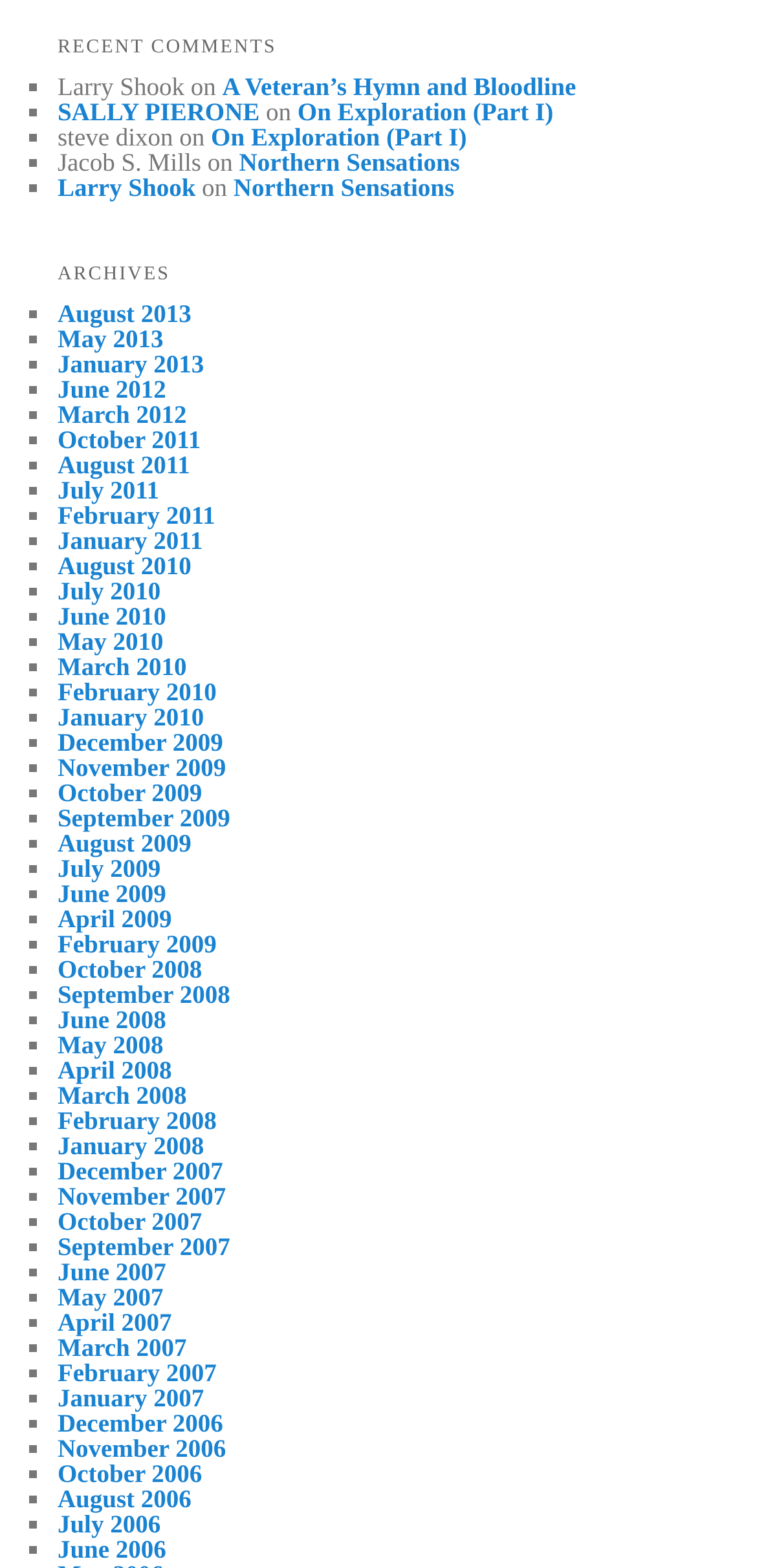Please provide the bounding box coordinates for the element that needs to be clicked to perform the instruction: "read SALLY PIERONE's post". The coordinates must consist of four float numbers between 0 and 1, formatted as [left, top, right, bottom].

[0.393, 0.061, 0.731, 0.08]